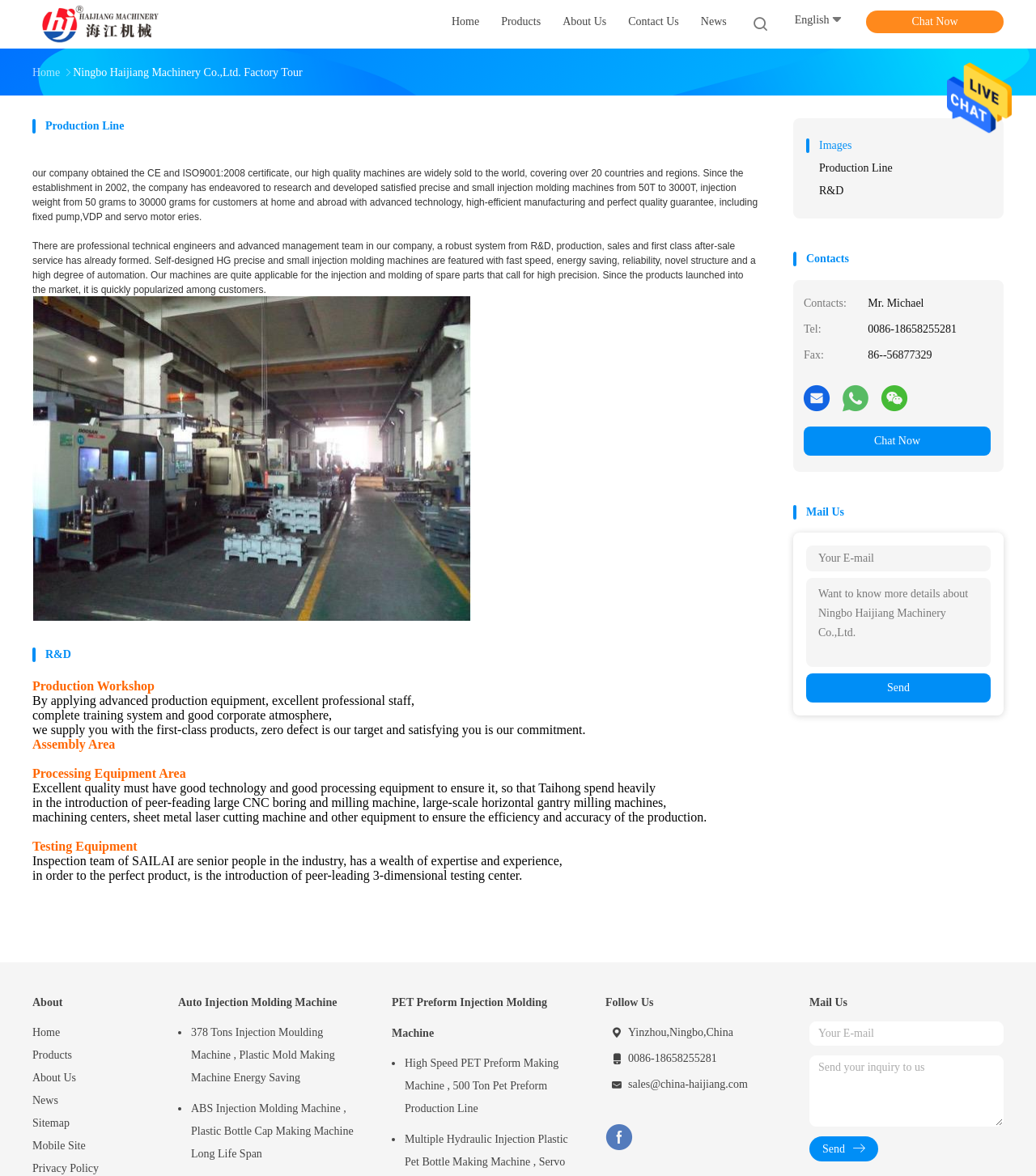Use a single word or phrase to answer the question: 
What type of machines does the company produce?

Injection molding machines